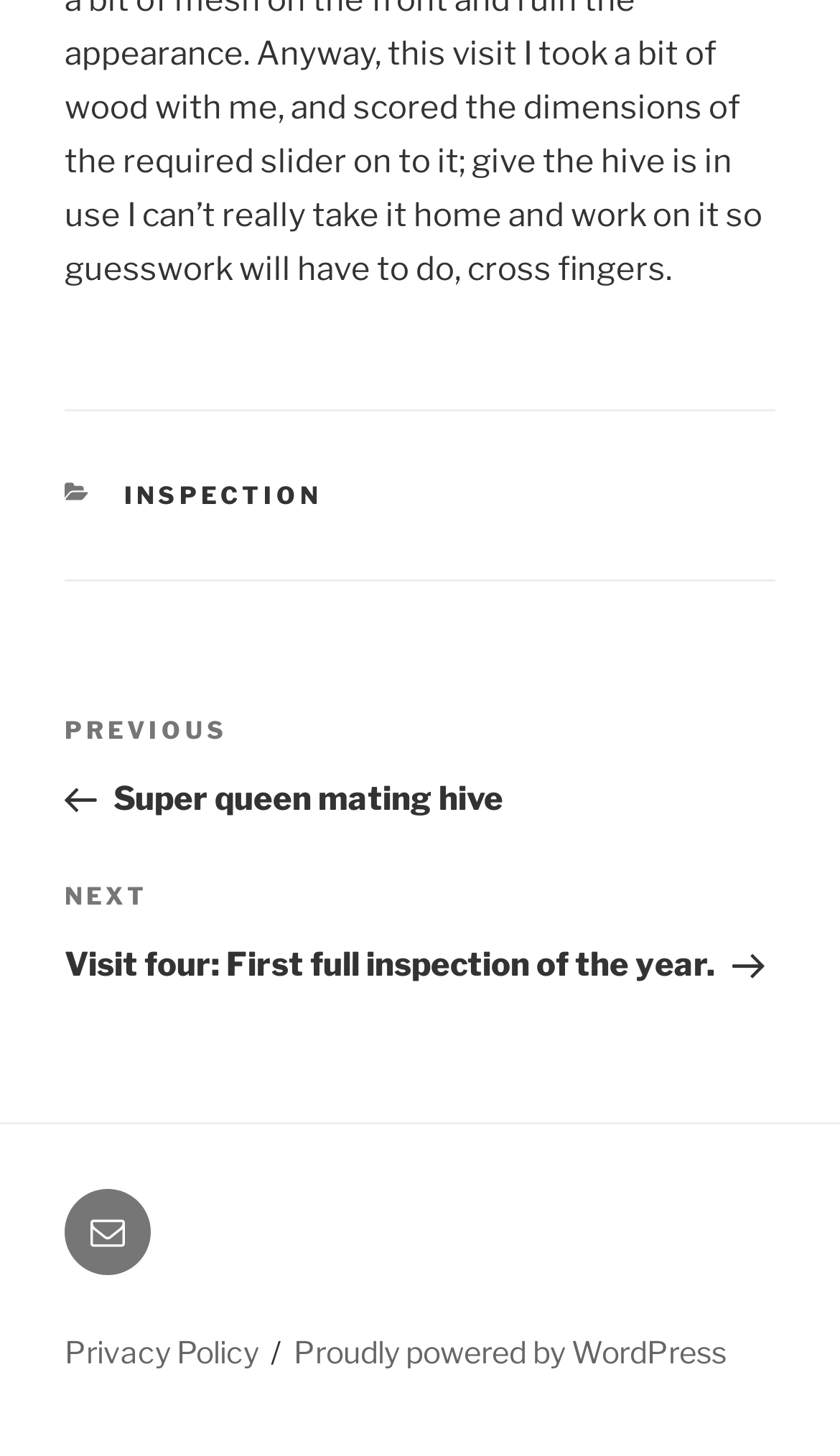How many social links are in the footer?
Refer to the image and provide a concise answer in one word or phrase.

At least one